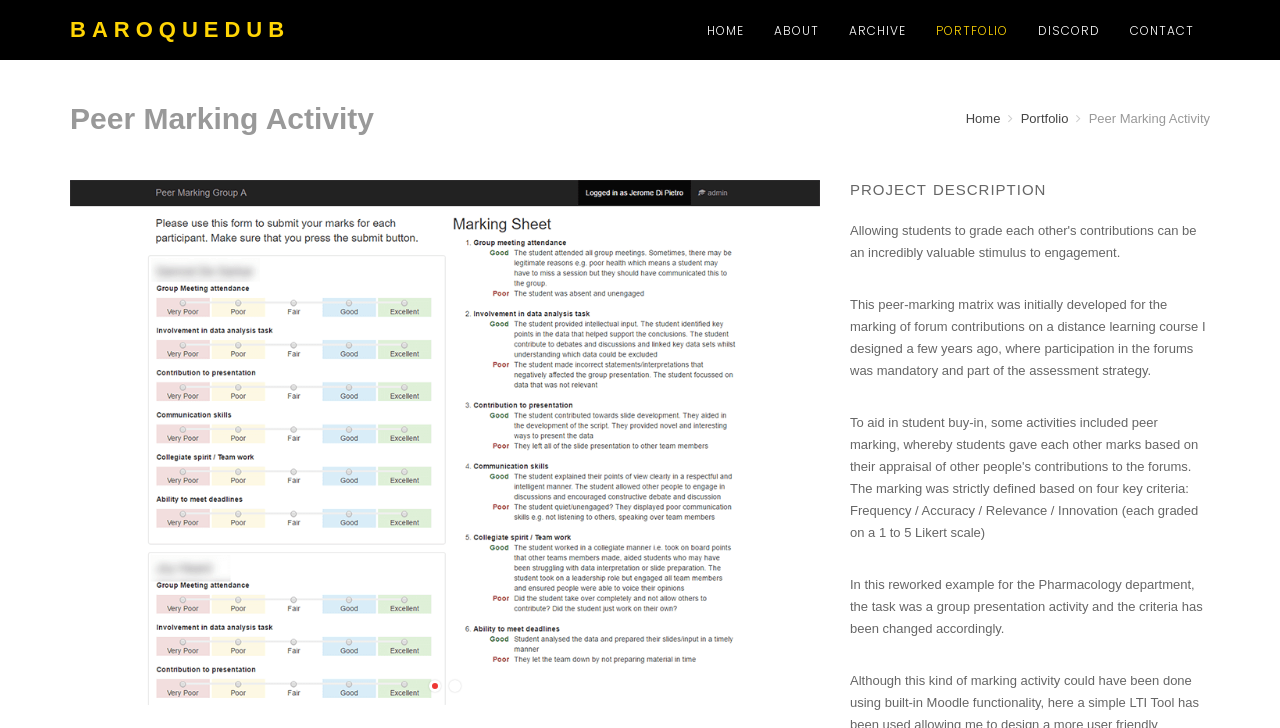What is the task described in the project description?
Using the image, give a concise answer in the form of a single word or short phrase.

Group presentation activity